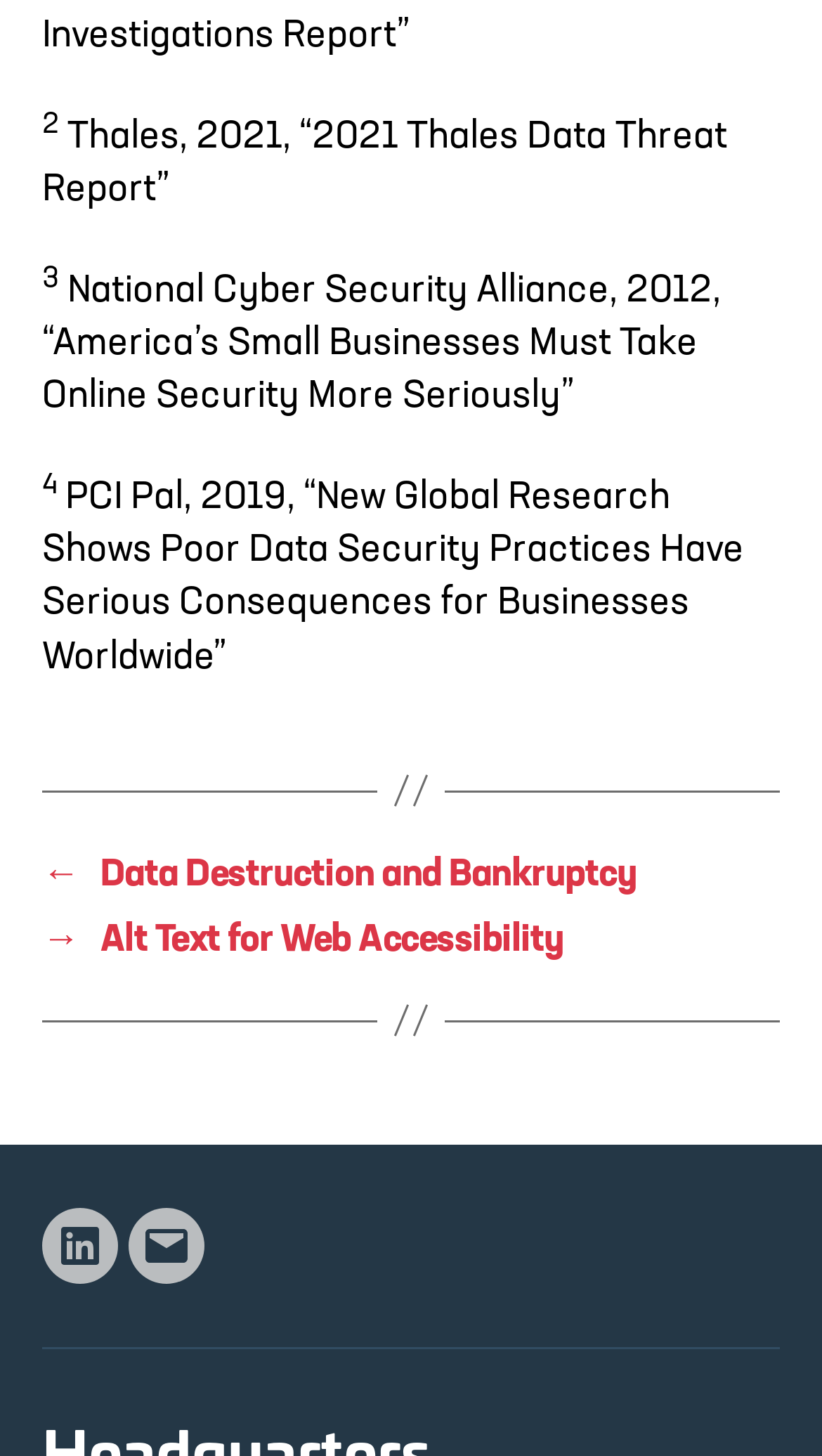How many social links are there?
Look at the screenshot and respond with a single word or phrase.

2